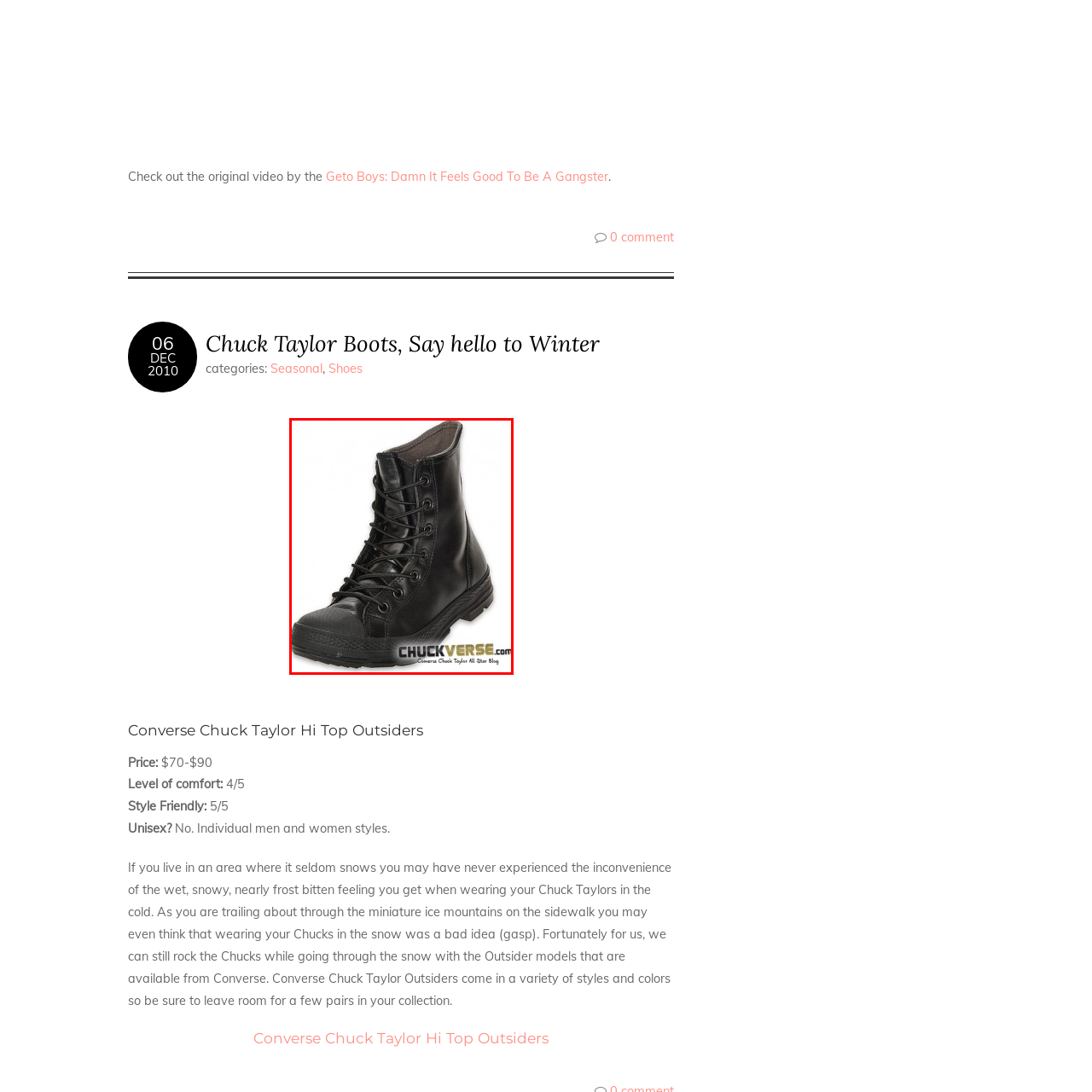Elaborate on the visual details of the image contained within the red boundary.

The image showcases a pair of Converse Chuck Taylor Hi Top Outsiders boots, characterized by their stylish and robust black design. These boots feature a high-top silhouette with classic lace-up closure, providing both a fashionable look and practical support for the wearer. The sleek black leather material contributes to their versatility, allowing them to be worn in various settings, from casual outings to more rugged environments. This specific model is designed for comfort and durability, making it an excellent choice for those seeking a reliable and trendy footwear option. The image is sourced from Chuckverse.com, a blog dedicated to all things Converse Chuck Taylor.